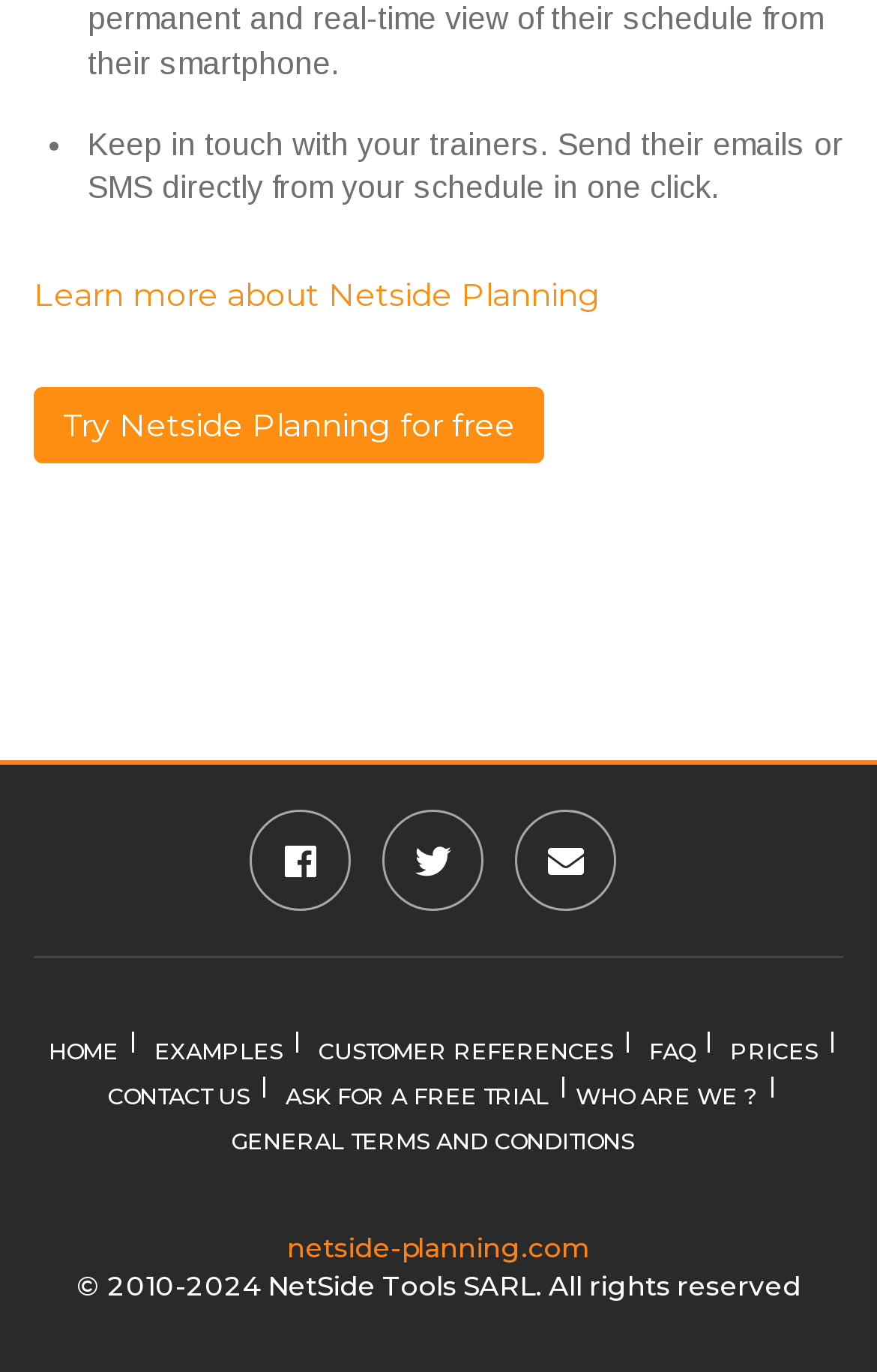How many social media links are available?
Using the details from the image, give an elaborate explanation to answer the question.

The webpage contains three social media links, represented by the icons '', '', and ''. These links are likely to connect to the company's social media profiles.